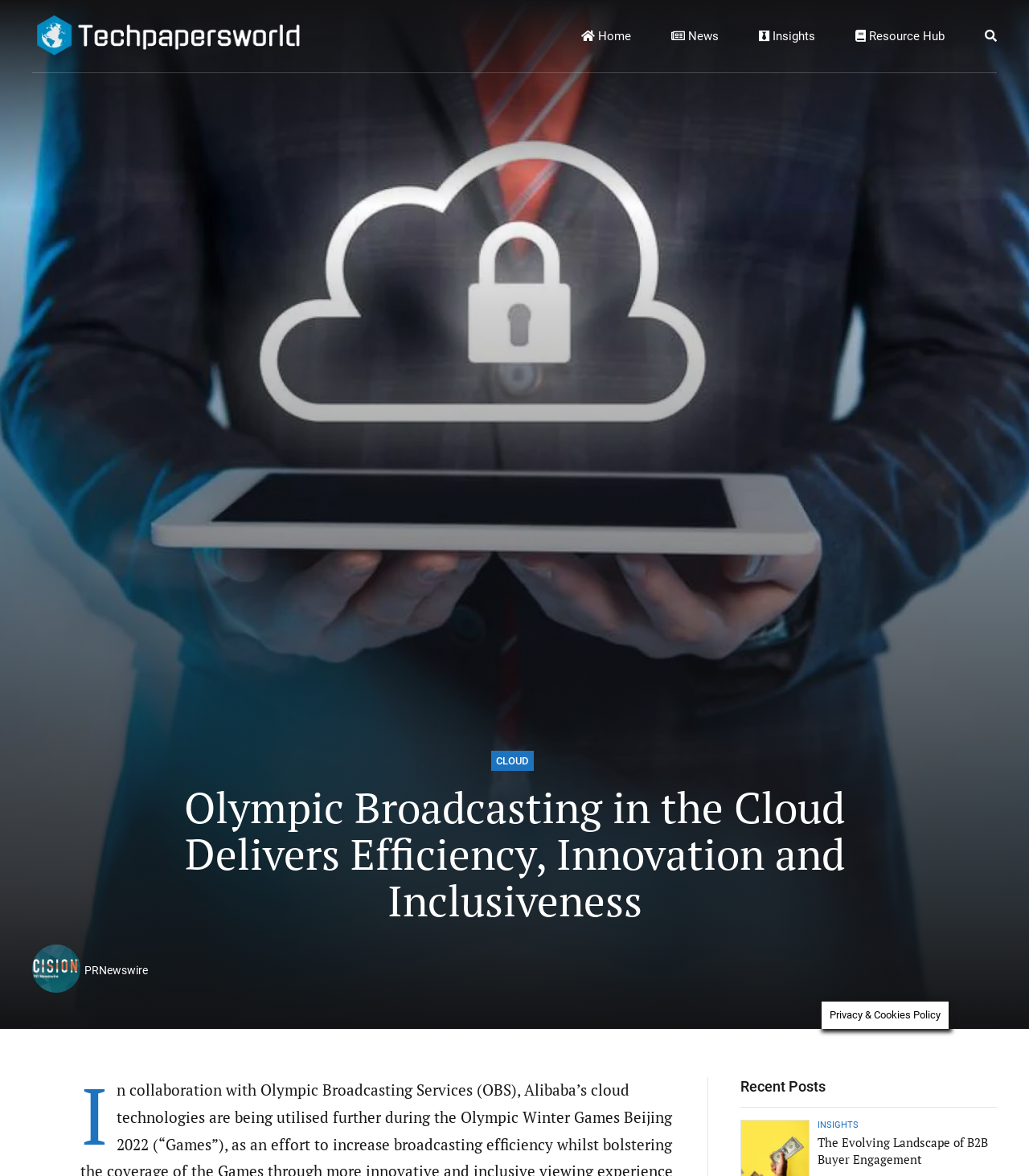Locate the bounding box coordinates of the region to be clicked to comply with the following instruction: "Read about Cloud". The coordinates must be four float numbers between 0 and 1, in the form [left, top, right, bottom].

[0.266, 0.075, 0.344, 0.11]